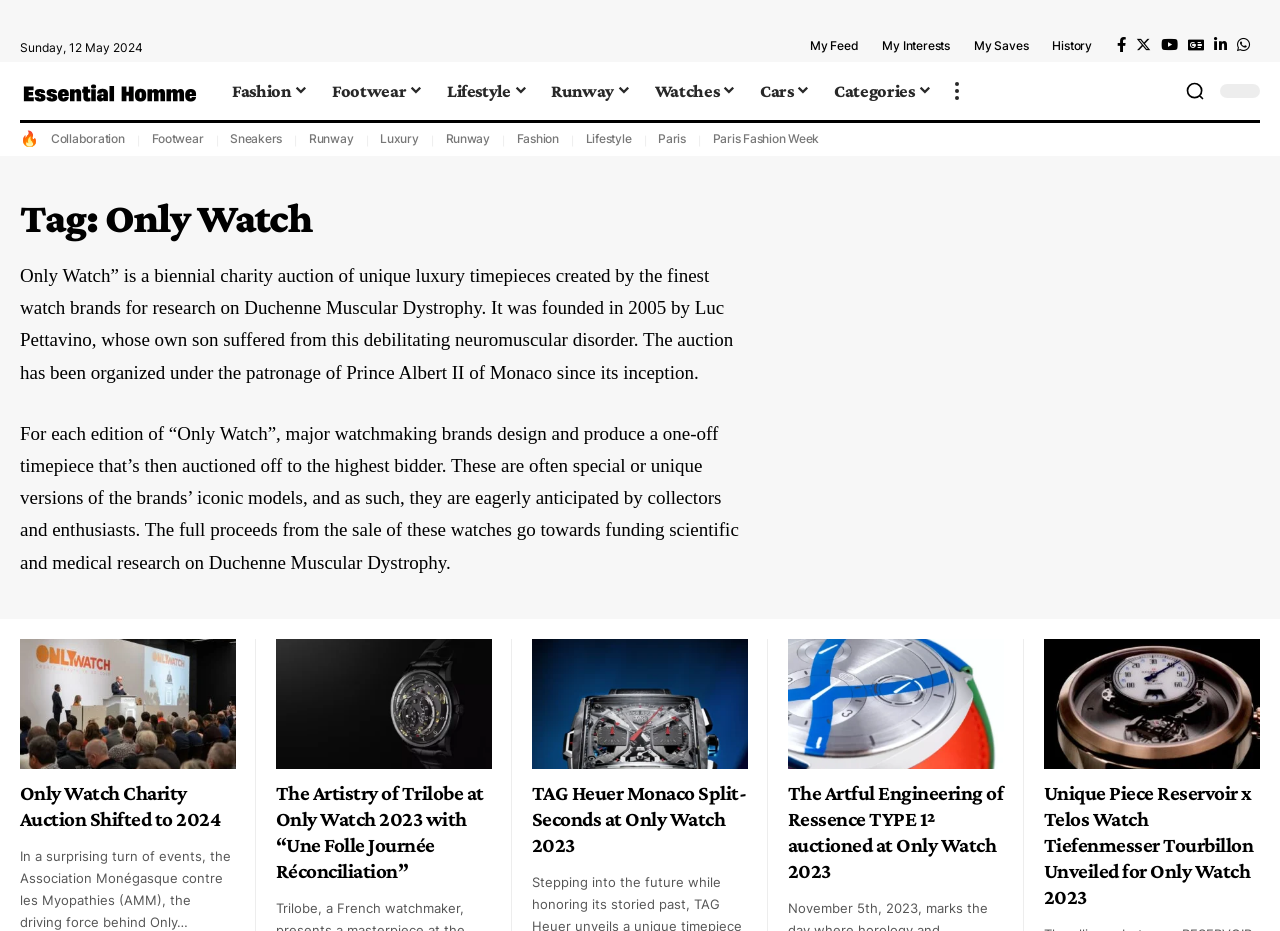Generate a comprehensive description of the contents of the webpage.

The webpage is about Only Watch, a biennial charity auction of unique luxury timepieces. At the top, there is a date "Sunday, 12 May 2024" and a navigation menu with links to "My Feed", "My Interests", "My Saves", "History", and social media platforms. Below the navigation menu, there is a logo of Essential Homme and a main menu with links to various categories such as "Fashion", "Footwear", "Lifestyle", "Runway", "Watches", "Cars", and "Categories".

On the left side, there is a section with a heading "Tag: Only Watch" and a brief description of Only Watch, a charity auction that raises funds for research on Duchenne Muscular Dystrophy. Below this section, there are several articles about Only Watch, each with a heading, a brief summary, and an image. The articles are arranged in a vertical column, with the most recent one at the top.

The articles include "Only Watch Charity Auction Shifted to 2024", "The Artistry of Trilobe at Only Watch 2023 with 'Une Folle Journée Réconciliation'", "TAG Heuer Monaco Split-Seconds at Only Watch 2023", "The Artful Engineering of Ressence TYPE 1² auctioned at Only Watch 2023", and "Unique Piece Reservoir x Telos Watch Tiefenmesser Tourbillon Unveiled for Only Watch 2023". Each article has a link to read more and an image related to the article.

On the top right side, there is a search link and a section with links to various topics such as "Collaboration", "Footwear", "Sneakers", "Runway", "Luxury", and "Paris Fashion Week".